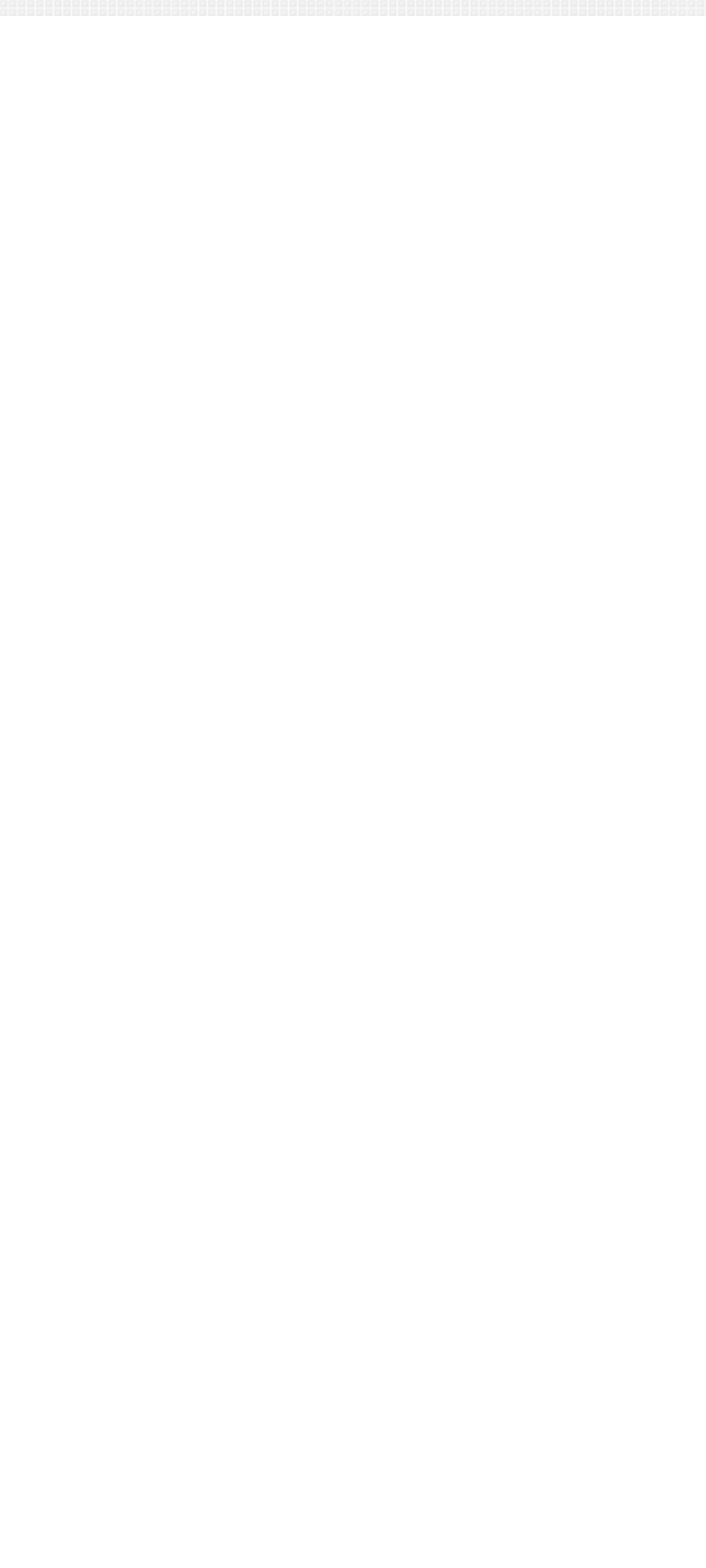Given the description "contribute", provide the bounding box coordinates of the corresponding UI element.

[0.253, 0.81, 0.383, 0.824]